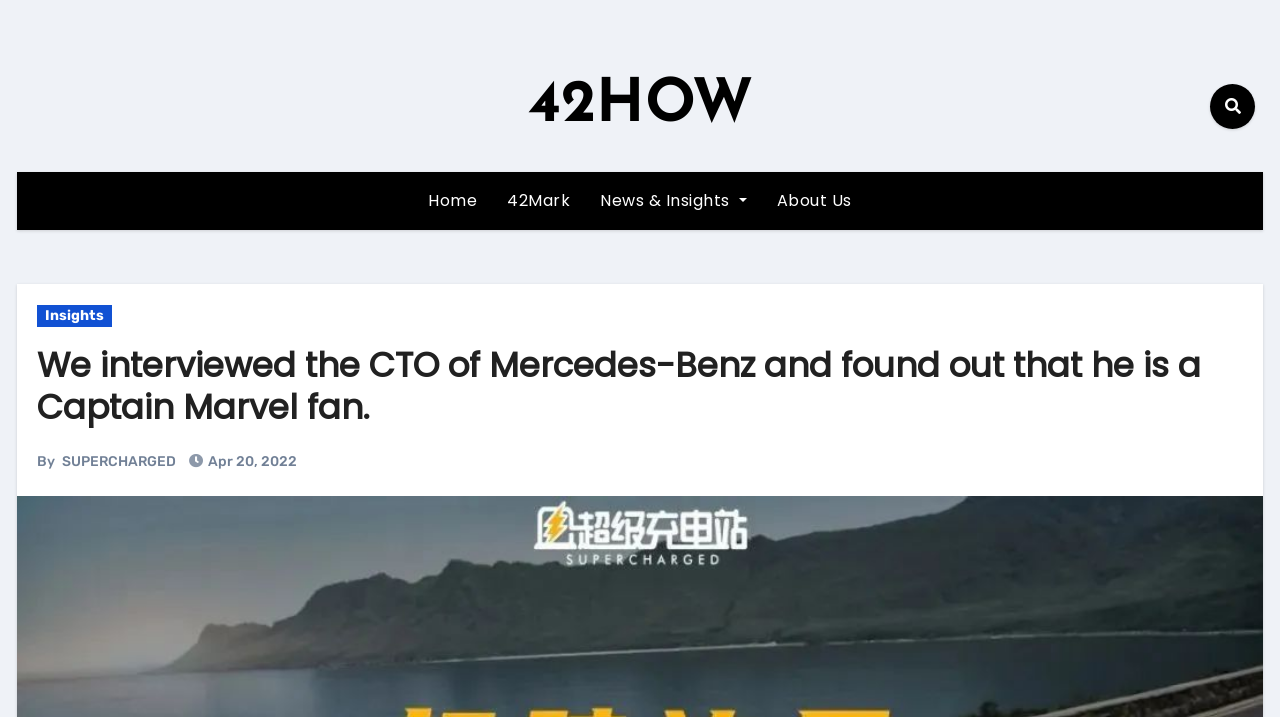Specify the bounding box coordinates of the region I need to click to perform the following instruction: "Click on the Facebook link". The coordinates must be four float numbers in the range of 0 to 1, i.e., [left, top, right, bottom].

None